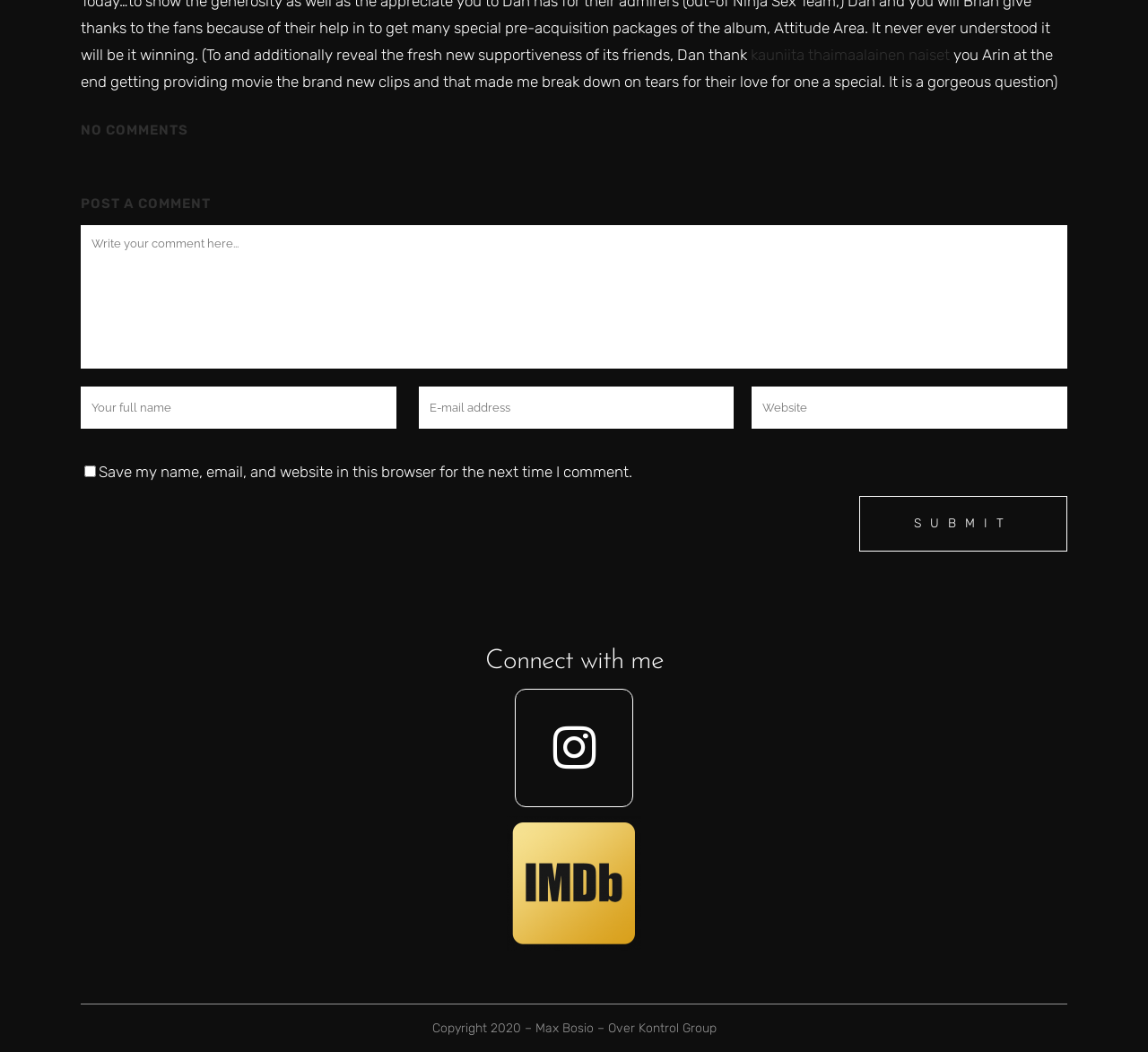Using details from the image, please answer the following question comprehensively:
What is the purpose of the checkbox?

The checkbox is labeled 'Save my name, email, and website in this browser for the next time I comment.' This implies that its purpose is to save the user's comment information for future use.